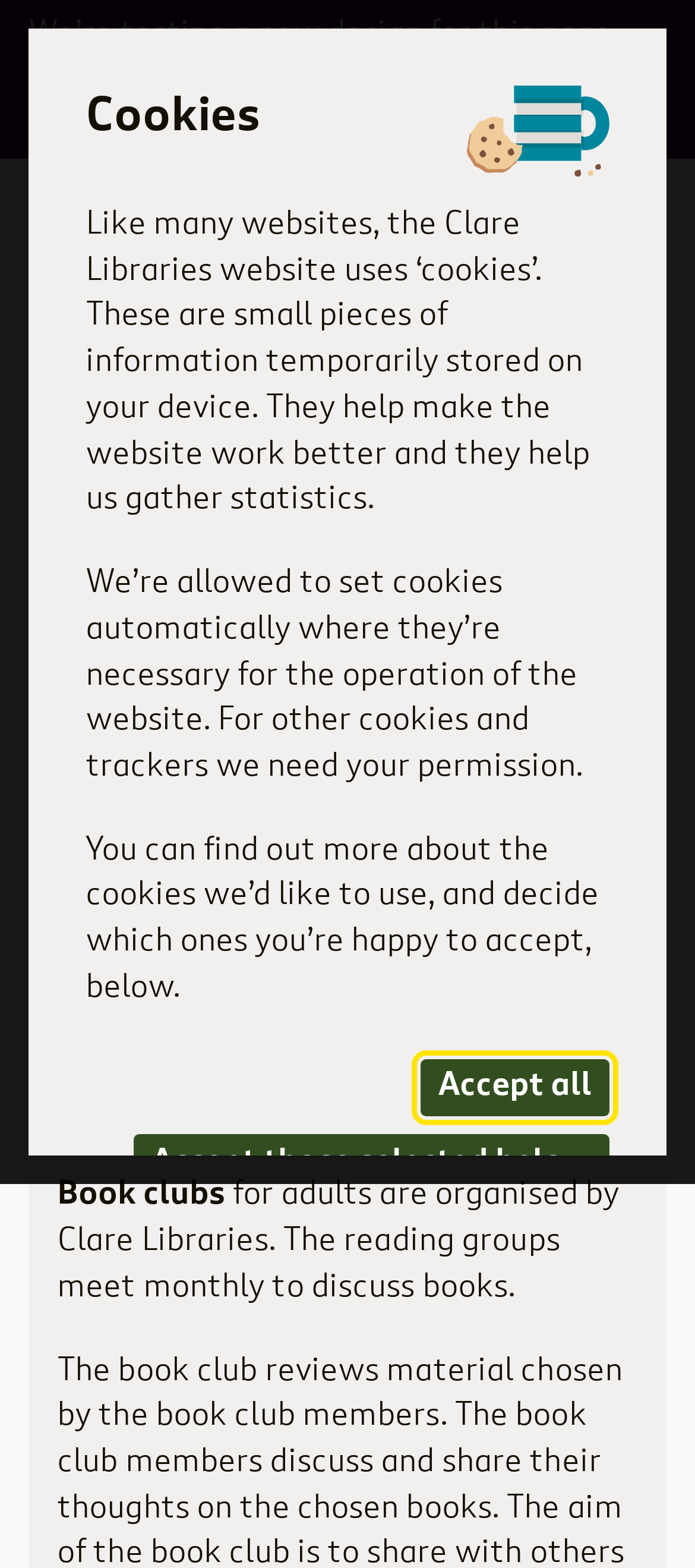What is the function of the 'Show language/translation links' button?
Using the visual information from the image, give a one-word or short-phrase answer.

To show language options